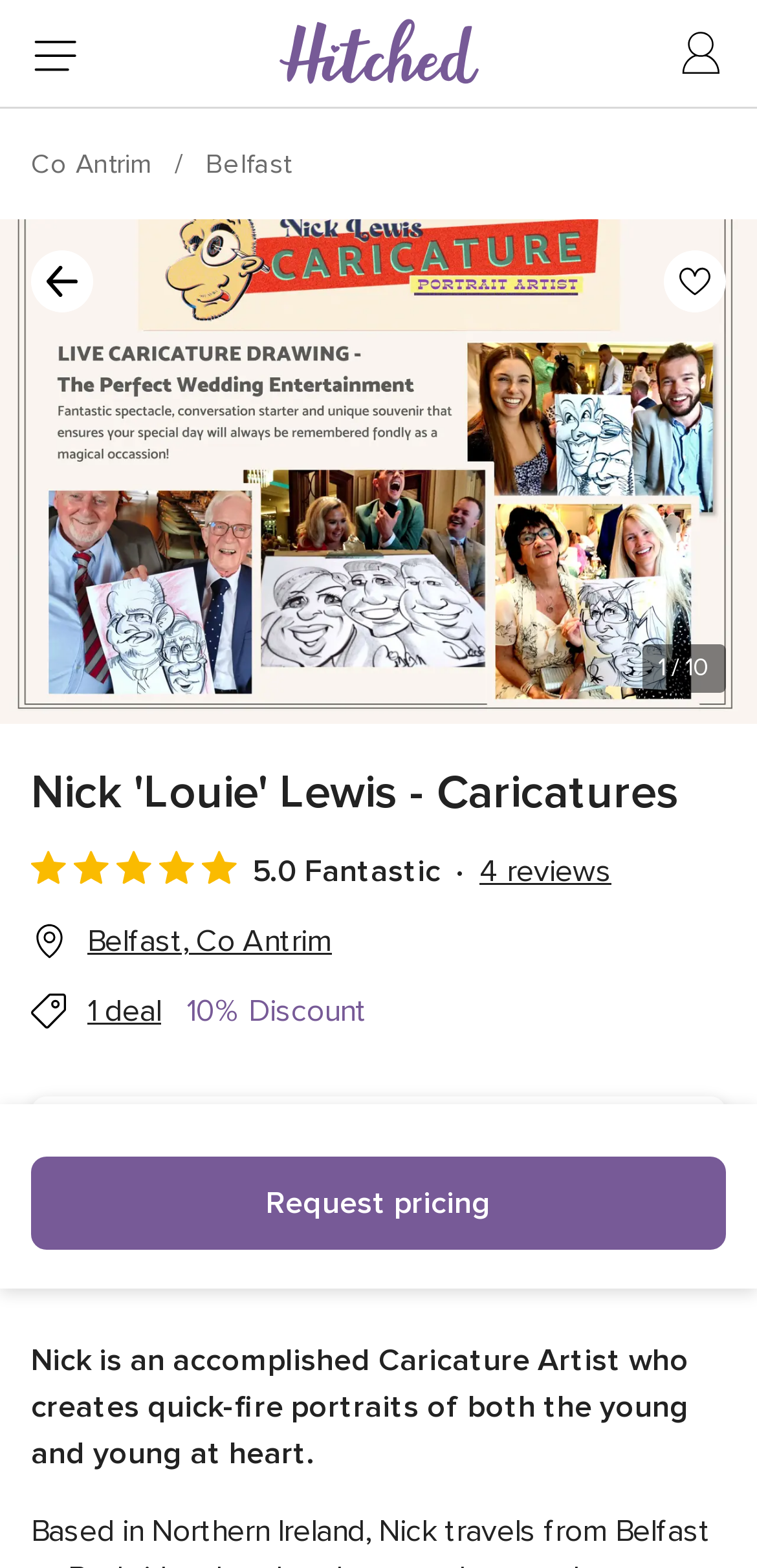Predict the bounding box of the UI element based on this description: "Belfast".

[0.272, 0.094, 0.385, 0.115]